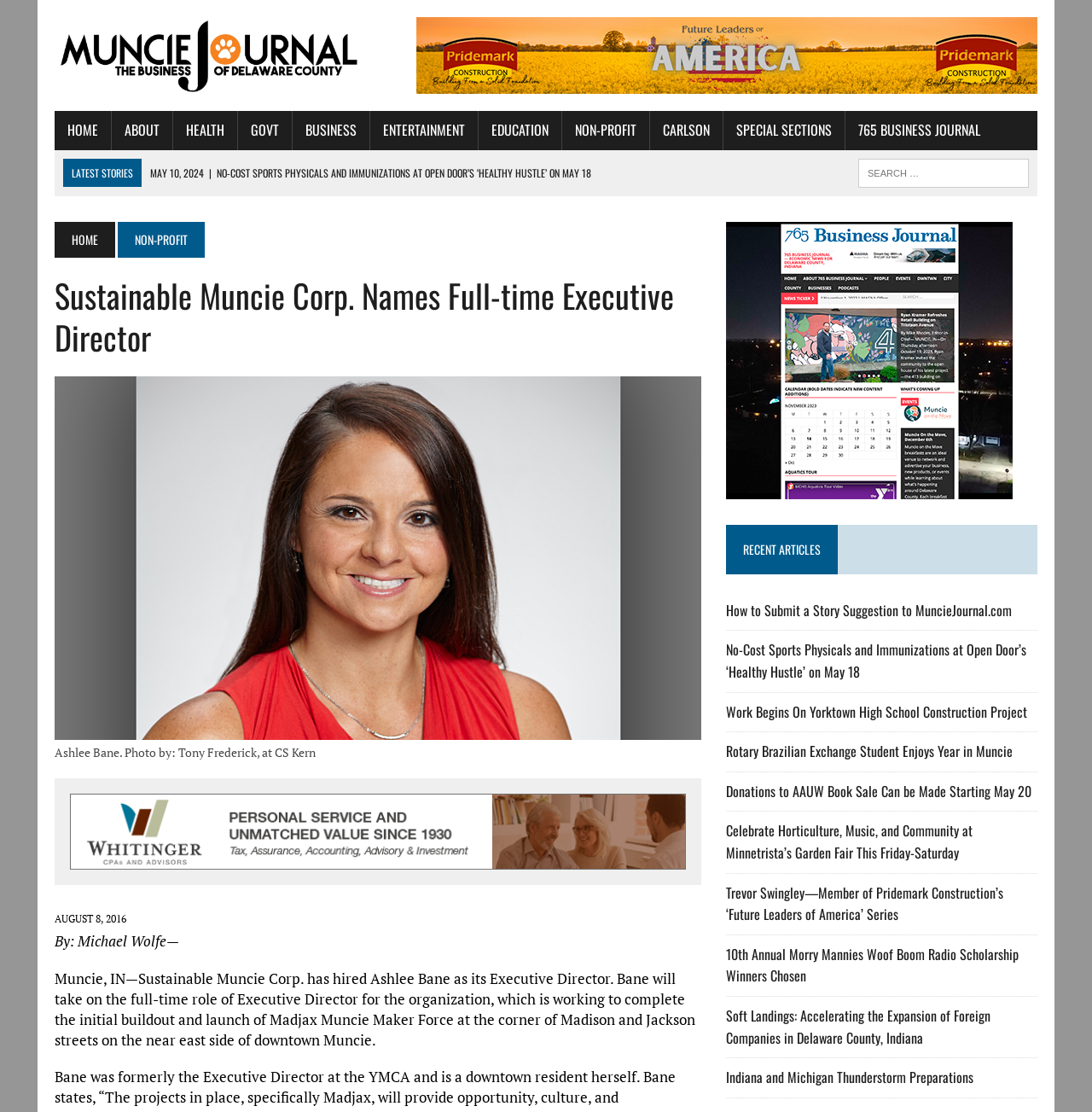Highlight the bounding box coordinates of the region I should click on to meet the following instruction: "Explore the About FMI page".

None